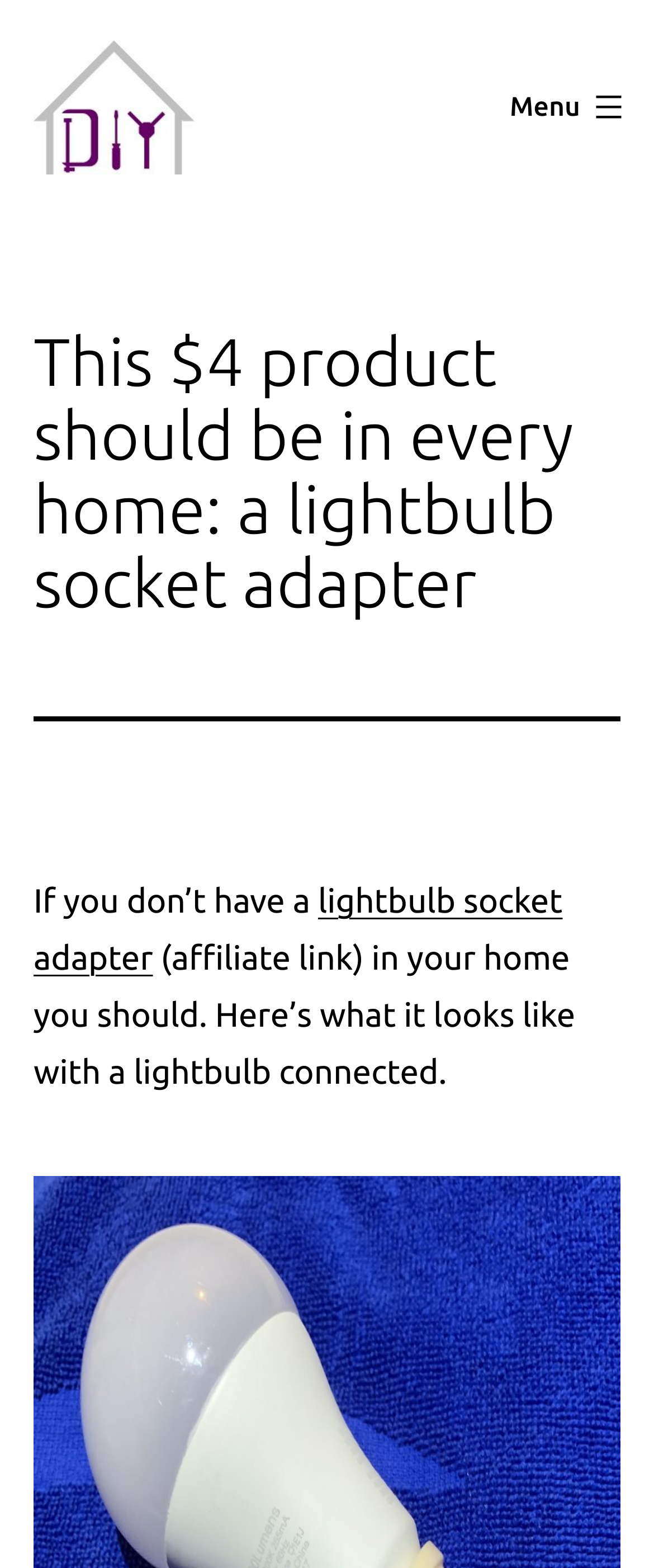Please use the details from the image to answer the following question comprehensively:
What is shown in the image?

The image on the webpage shows a lightbulb connected to a lightbulb socket adapter, demonstrating how the product works.